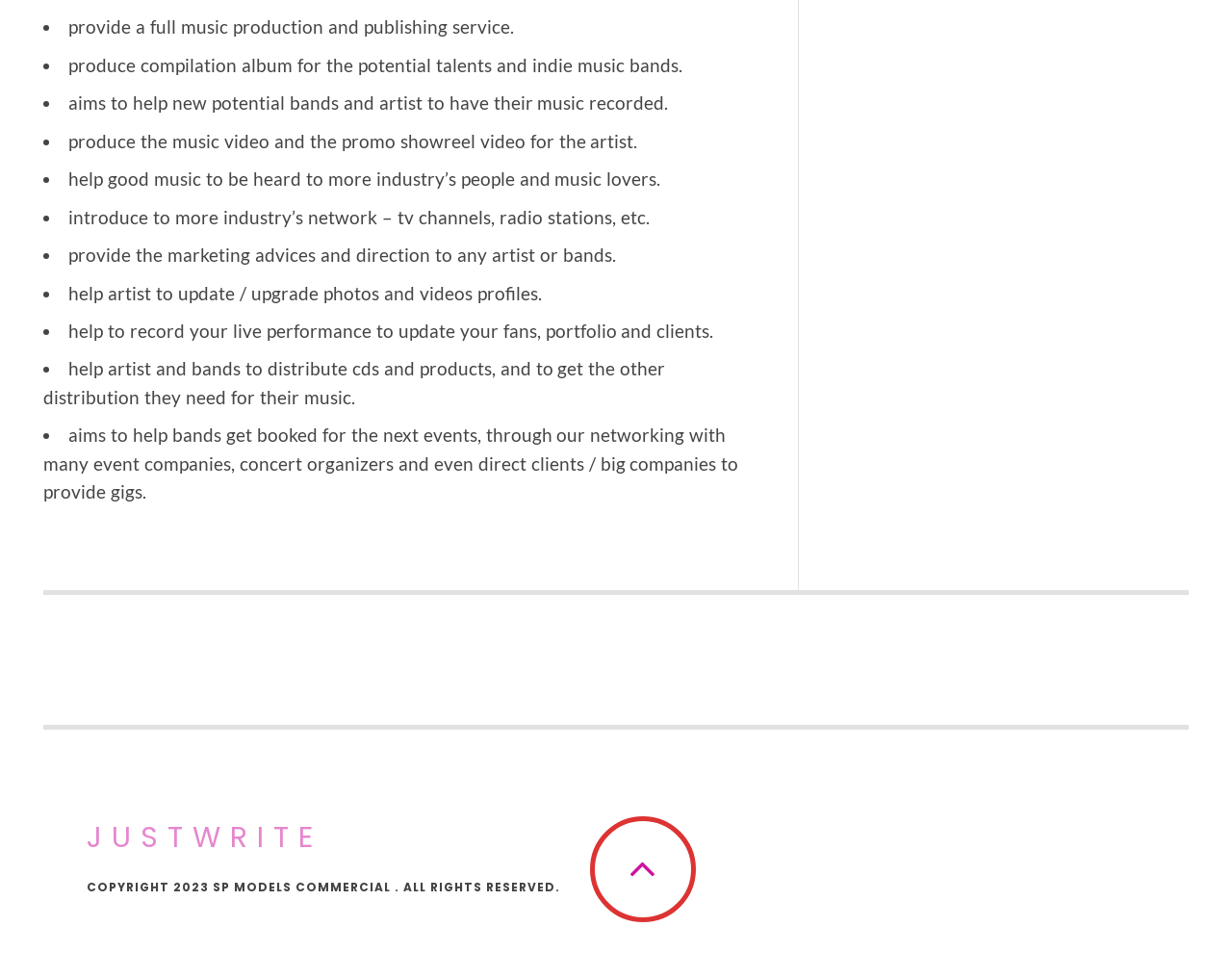Locate the bounding box of the UI element described in the following text: "JUSTWRITE".

[0.07, 0.853, 0.262, 0.897]